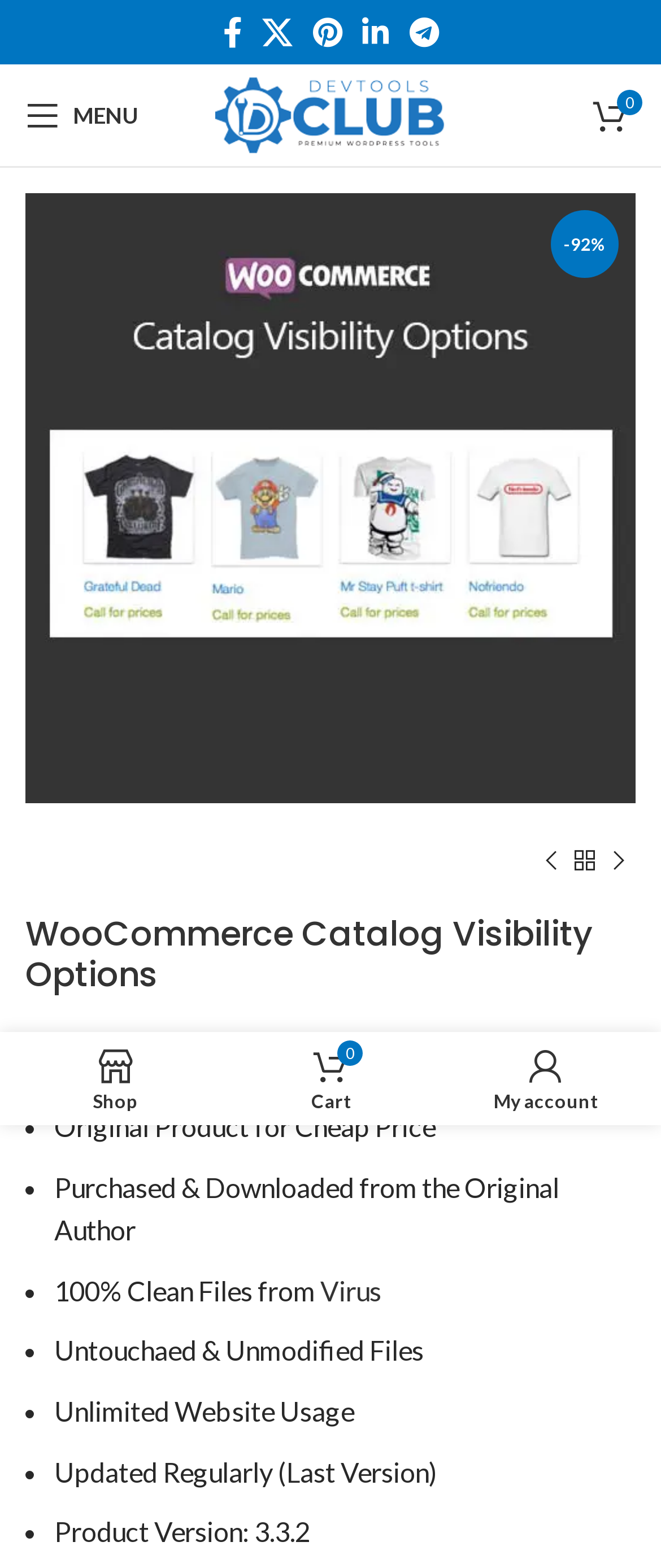Locate and extract the text of the main heading on the webpage.

WooCommerce Catalog Visibility Options